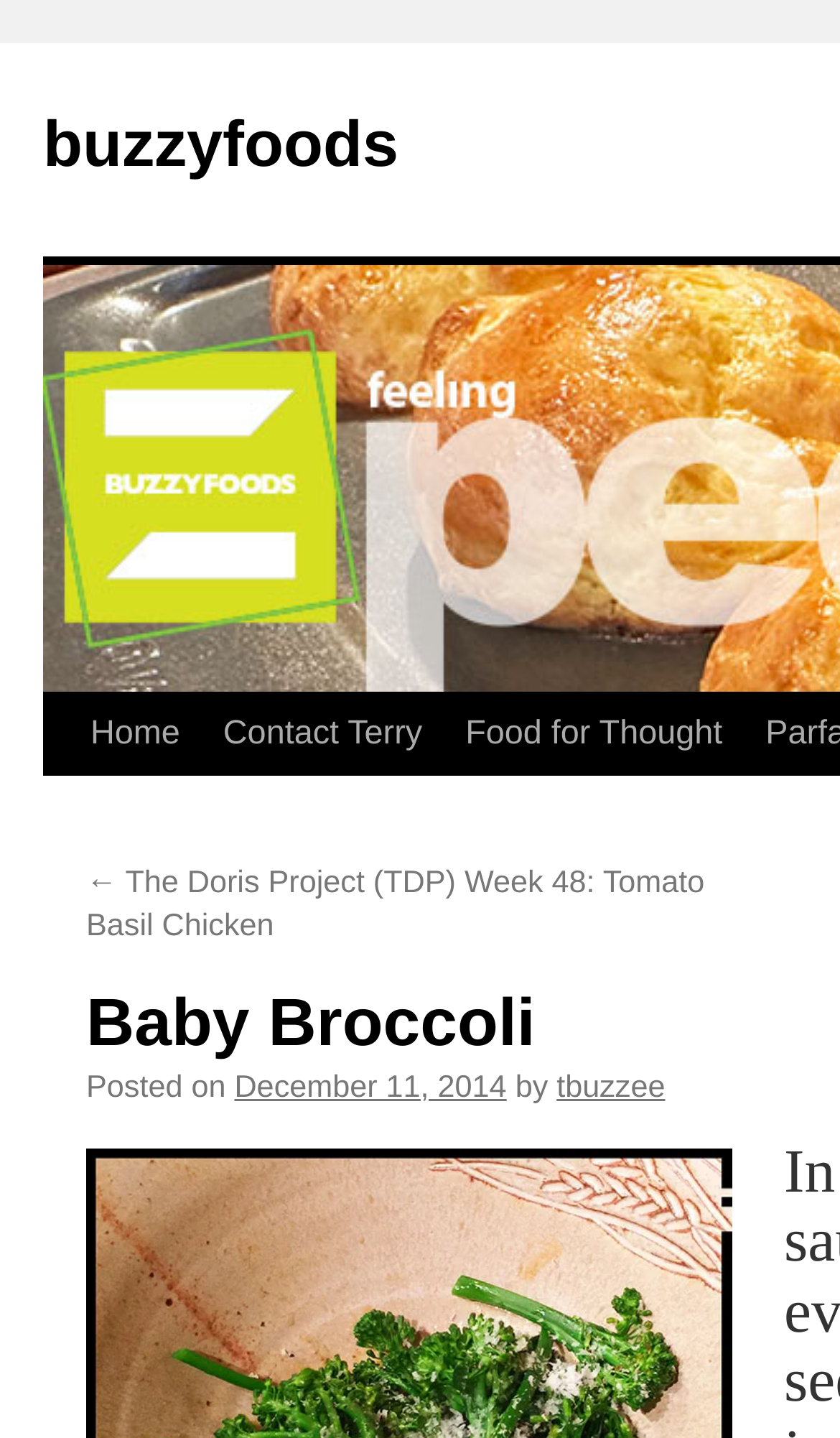Answer the following in one word or a short phrase: 
What is the first link on the webpage?

buzzyfoods